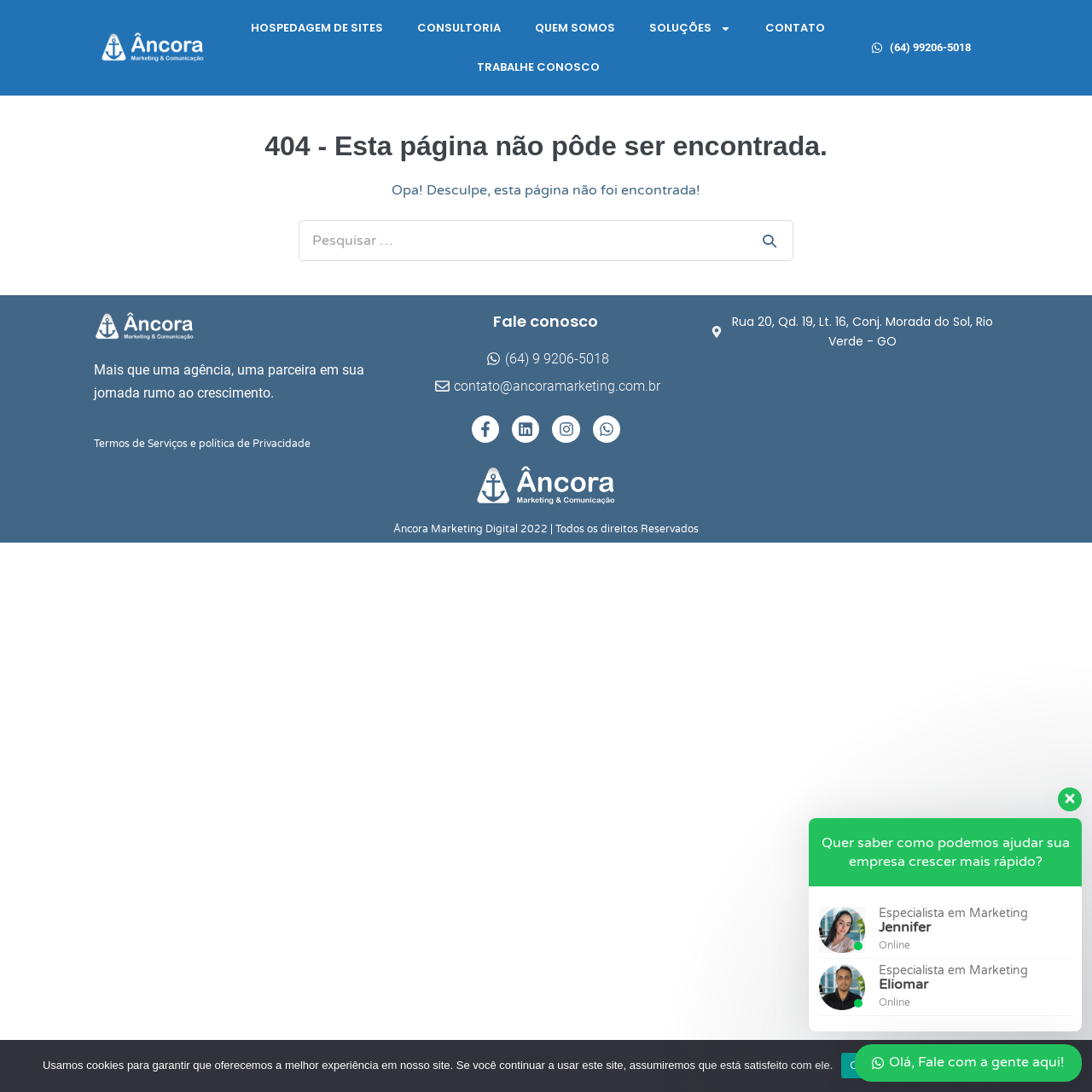What is the name of the marketing agency?
Please give a well-detailed answer to the question.

I found the answer by looking at the top of the webpage, where the company name 'Âncora Marketing' is displayed prominently.